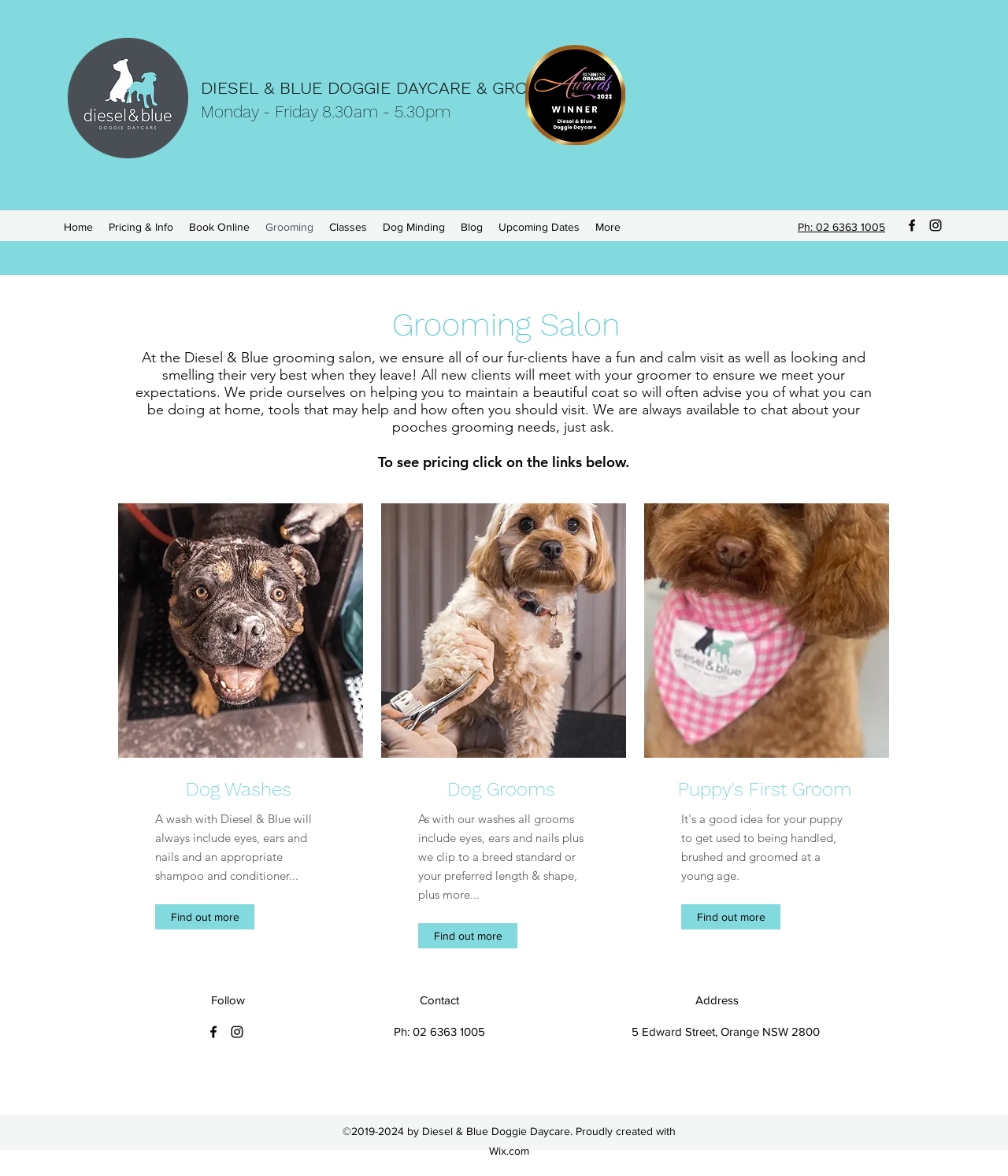Please provide the bounding box coordinates for the element that needs to be clicked to perform the following instruction: "Click the logo". The coordinates should be given as four float numbers between 0 and 1, i.e., [left, top, right, bottom].

[0.061, 0.032, 0.192, 0.135]